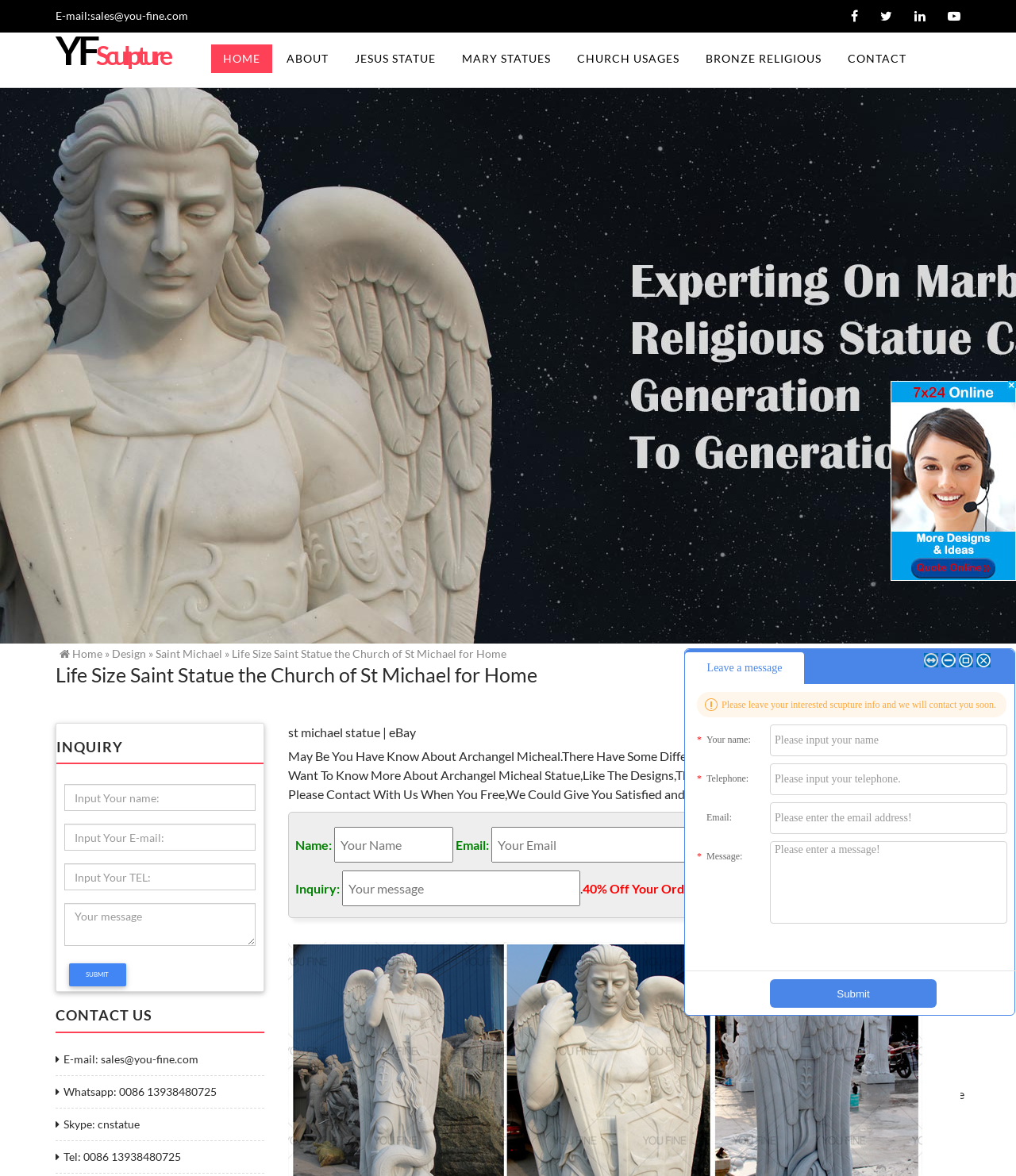Show the bounding box coordinates for the element that needs to be clicked to execute the following instruction: "Click the 'Send' button". Provide the coordinates in the form of four float numbers between 0 and 1, i.e., [left, top, right, bottom].

[0.691, 0.744, 0.831, 0.771]